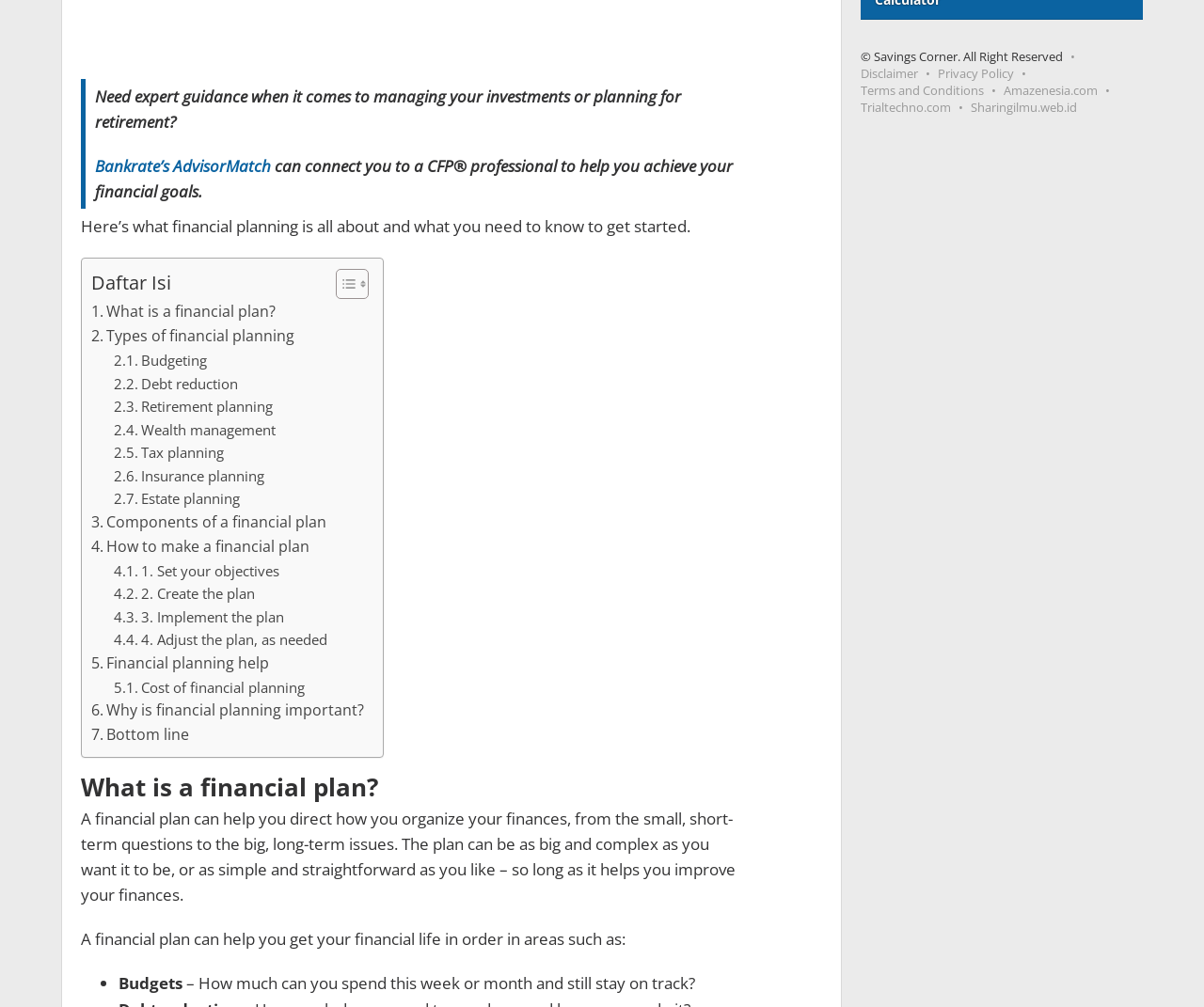Provide the bounding box coordinates, formatted as (top-left x, top-left y, bottom-right x, bottom-right y), with all values being floating point numbers between 0 and 1. Identify the bounding box of the UI element that matches the description: Financial planning help

[0.076, 0.647, 0.224, 0.671]